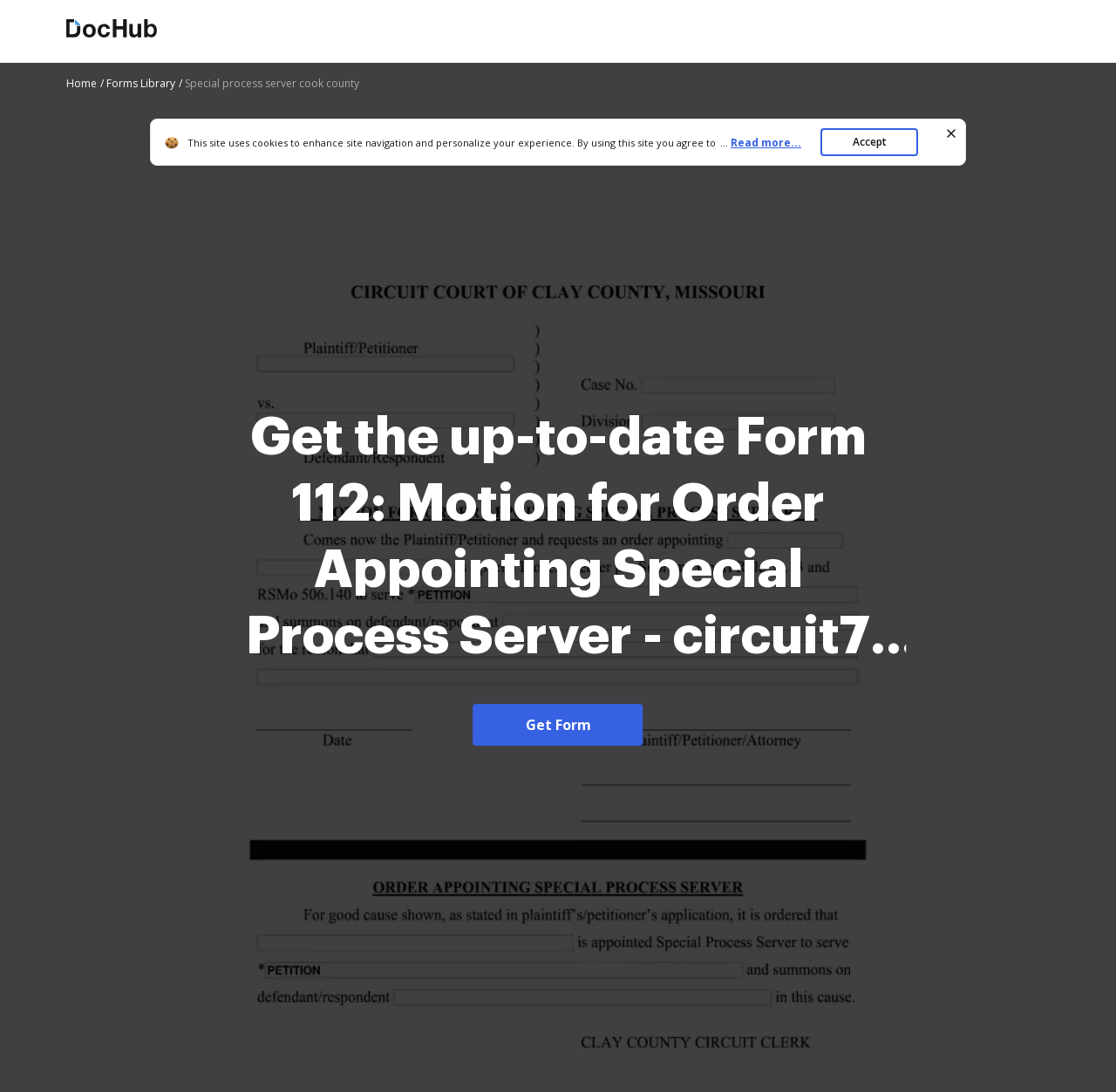Give an in-depth explanation of the webpage layout and content.

The webpage is about filling out and signing Form 112: Motion for Order Appointing Special Process Server - circuit7 online. At the top left, there is a link to the main page, followed by a breadcrumb navigation with links to the home page and forms library. 

Below the navigation, the title "Special process server cook county" is displayed prominently. Underneath the title, a prominent link is presented, which allows users to get the up-to-date Form 112. This link is accompanied by a heading that reiterates the form's name and a call-to-action button labeled "Get Form".

In the middle of the page, a notice about the site's use of cookies is displayed, which includes links to the Privacy Notice and Cookie and Advertising Notice. The notice is followed by an ellipsis and a "Read more..." link.

At the bottom right, an "Accept" button is located. Overall, the webpage is focused on providing access to the specified form and facilitating its online completion and signing.